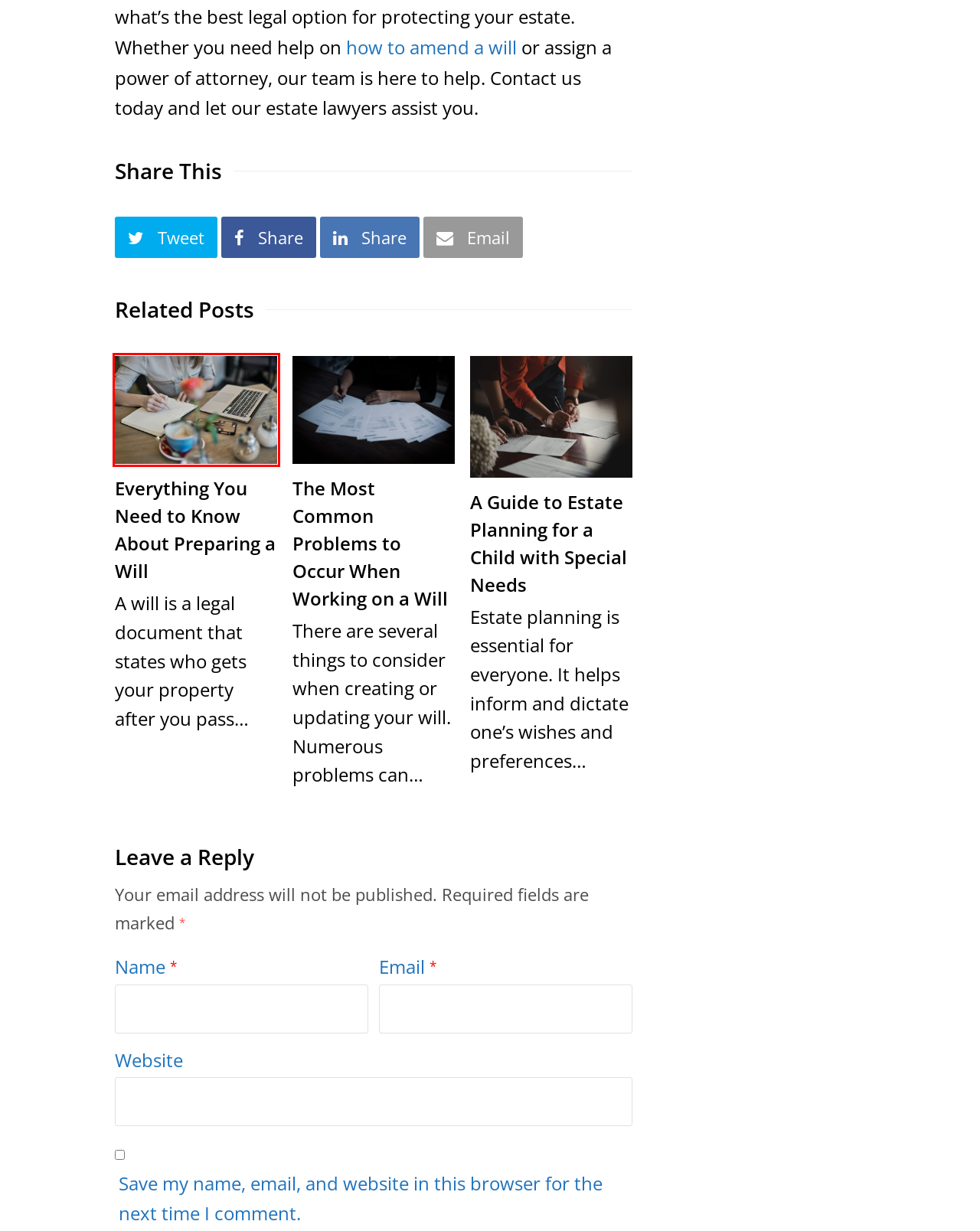After examining the screenshot of a webpage with a red bounding box, choose the most accurate webpage description that corresponds to the new page after clicking the element inside the red box. Here are the candidates:
A. Everything You Need to Know About Preparing a Will - MILTONS ESTATES LAW
B. Will Planning: How to Figure Out the Amount You Leave Behind - MILTONS ESTATES LAW
C. Power of Attorney in Ontario: Safeguarding Your Future with a Trusted Decision-Maker
D. Amending wills (codicils) - MILTONS ESTATES LAW
E. Problems to Occur When Working on a Will - MILTONS ESTATES LAW
F. Uncategorized Archives - MILTONS ESTATES LAW
G. A Guide to Estate Planning for a Child with Special Needs - MILTONS ESTATES LAW
H. The Importance of Estate Planning in Ontario: Your Roadmap for the Future

A